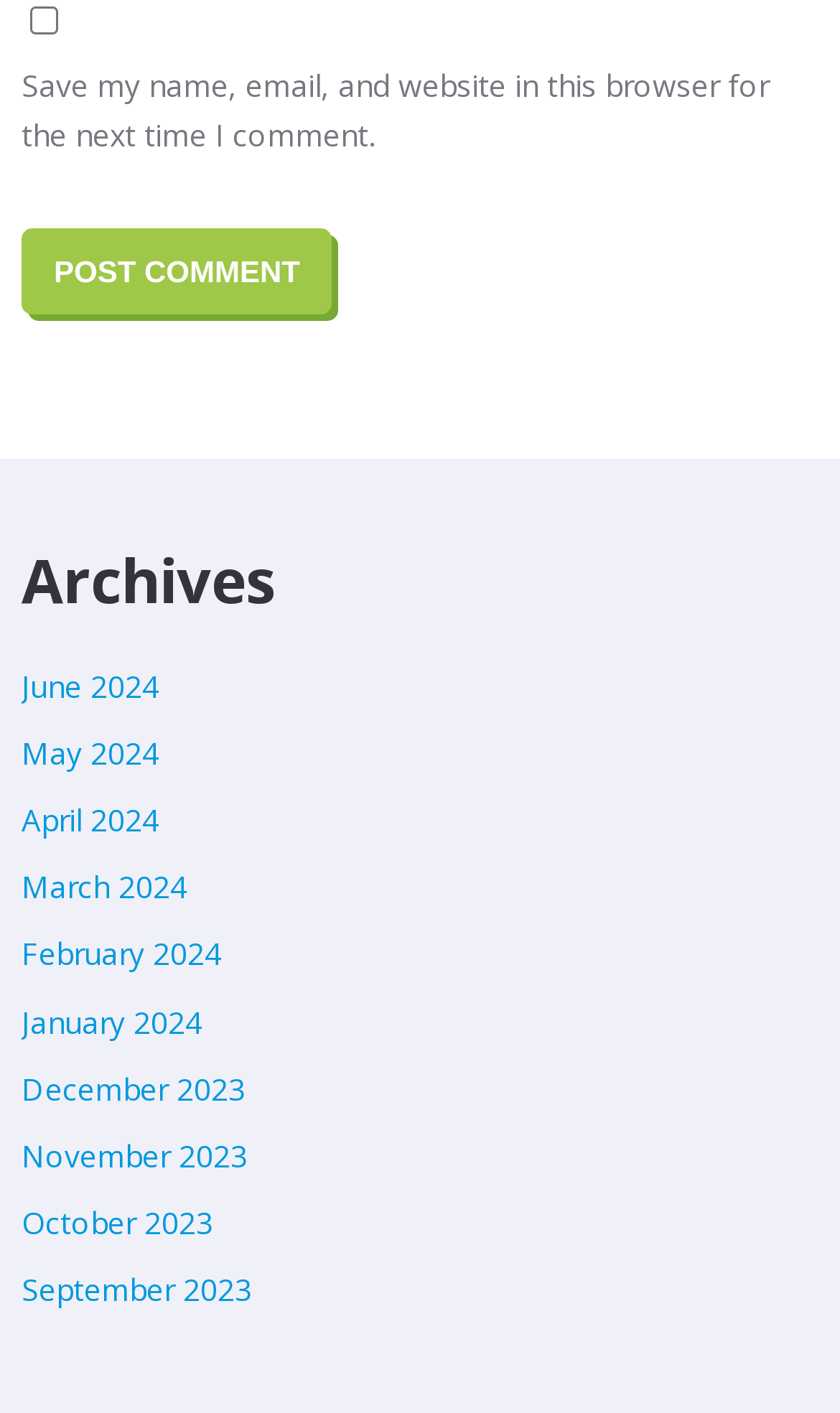What is the earliest month listed in the Archives?
Answer the question with detailed information derived from the image.

The earliest month listed in the Archives is December 2023, which is the last link in the list.